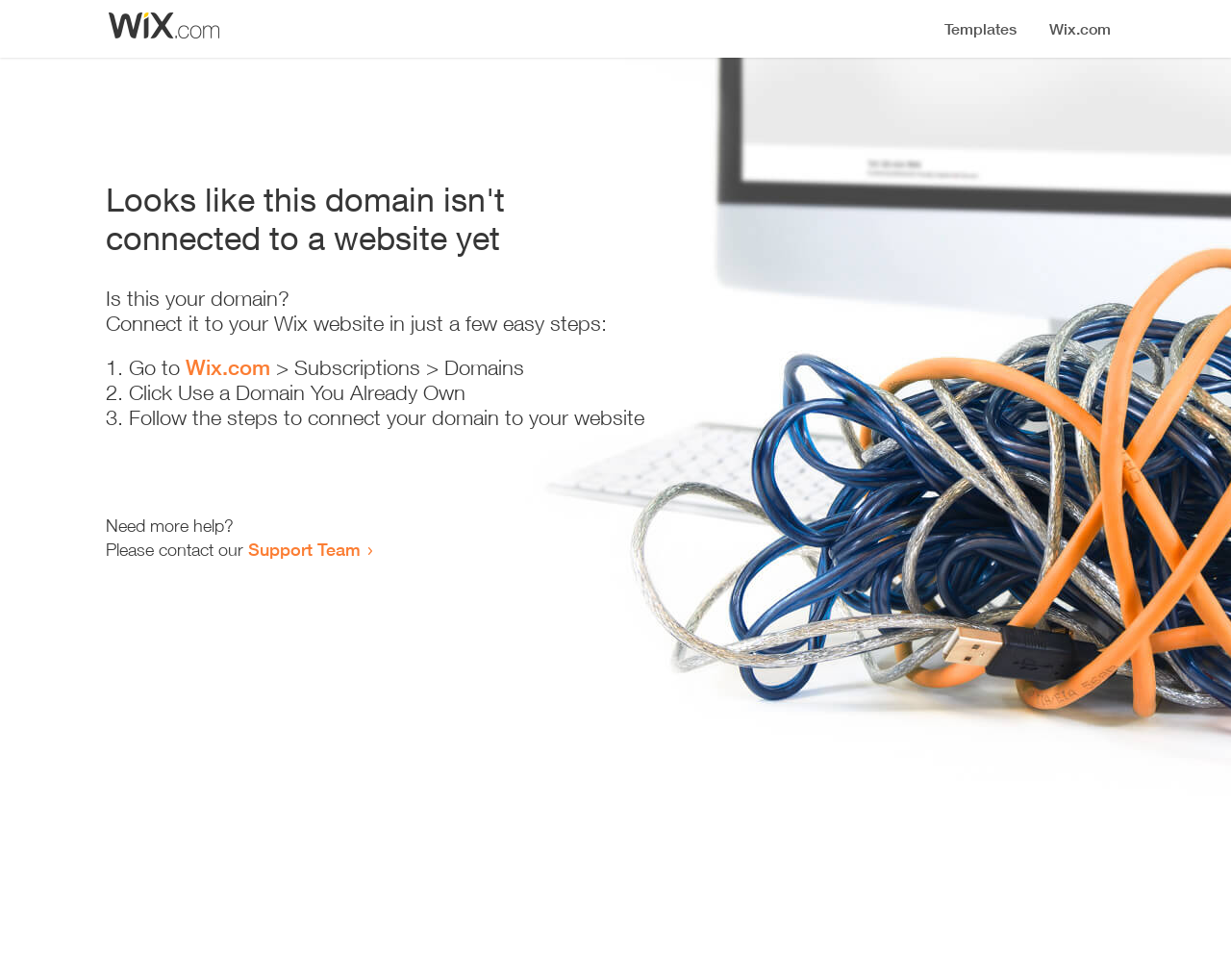Provide the bounding box coordinates of the UI element this sentence describes: "Support Team".

[0.202, 0.55, 0.293, 0.571]